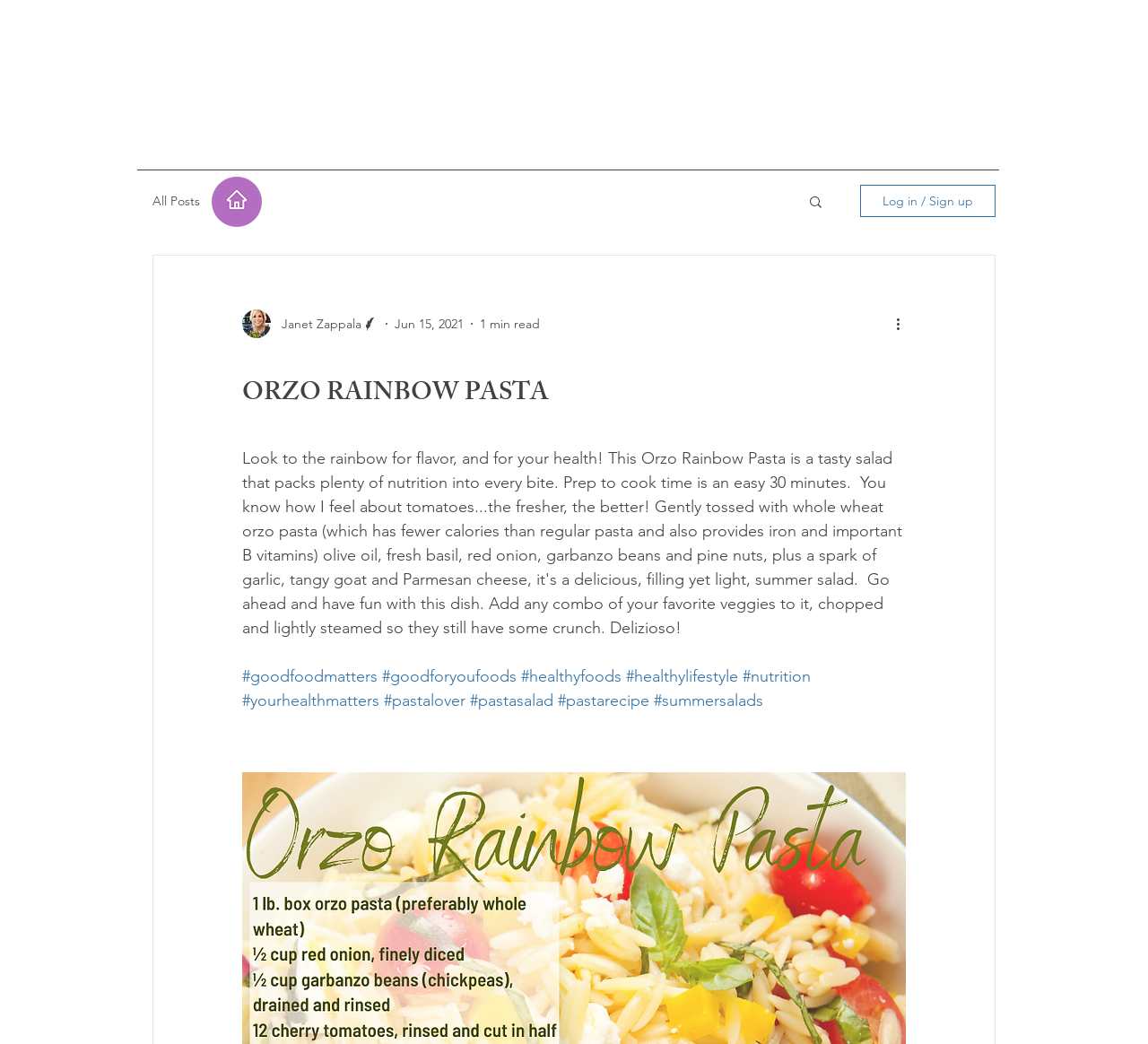Determine the bounding box coordinates for the area that needs to be clicked to fulfill this task: "Read more about Orzo Rainbow Pasta". The coordinates must be given as four float numbers between 0 and 1, i.e., [left, top, right, bottom].

[0.211, 0.347, 0.789, 0.406]